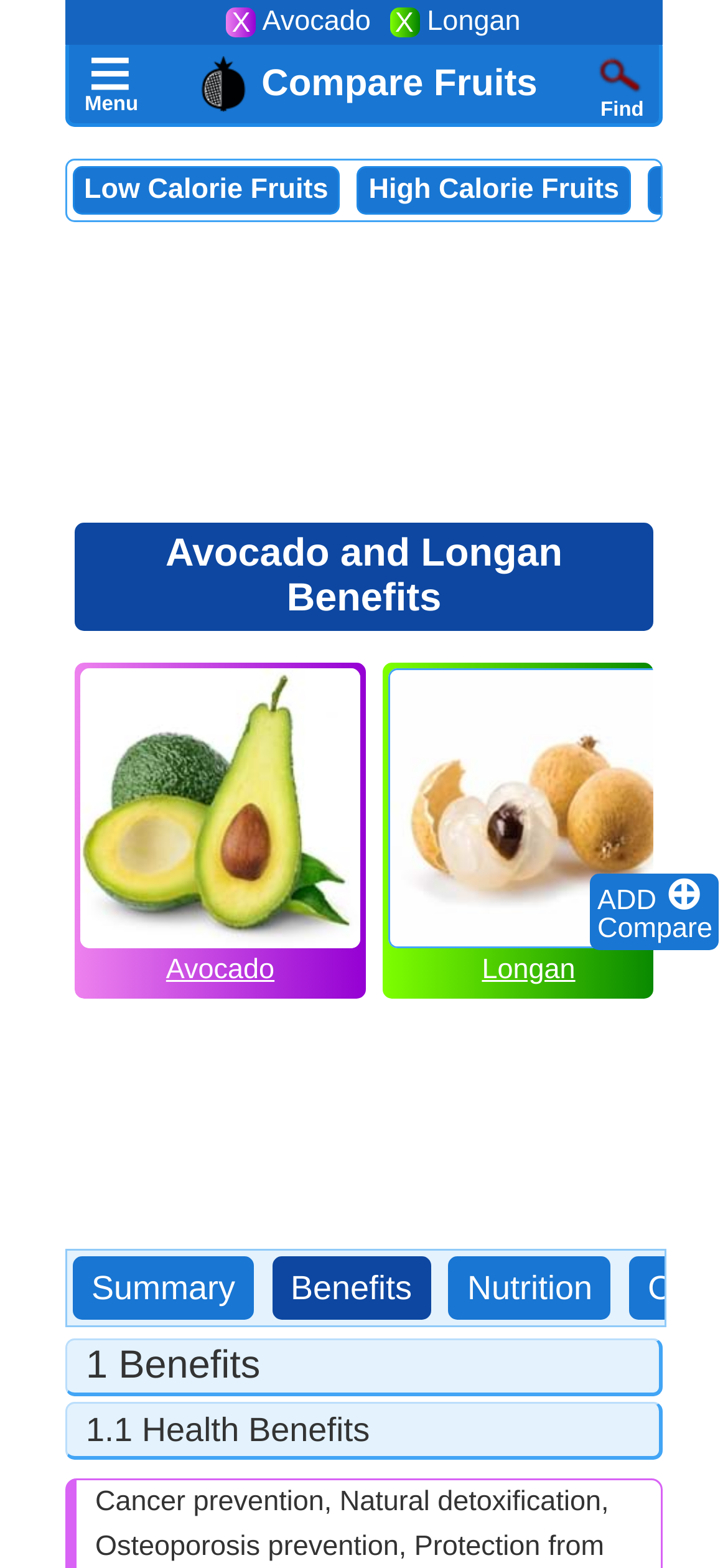What is the purpose of the 'ADD' button?
Using the visual information, reply with a single word or short phrase.

To add fruits for comparison